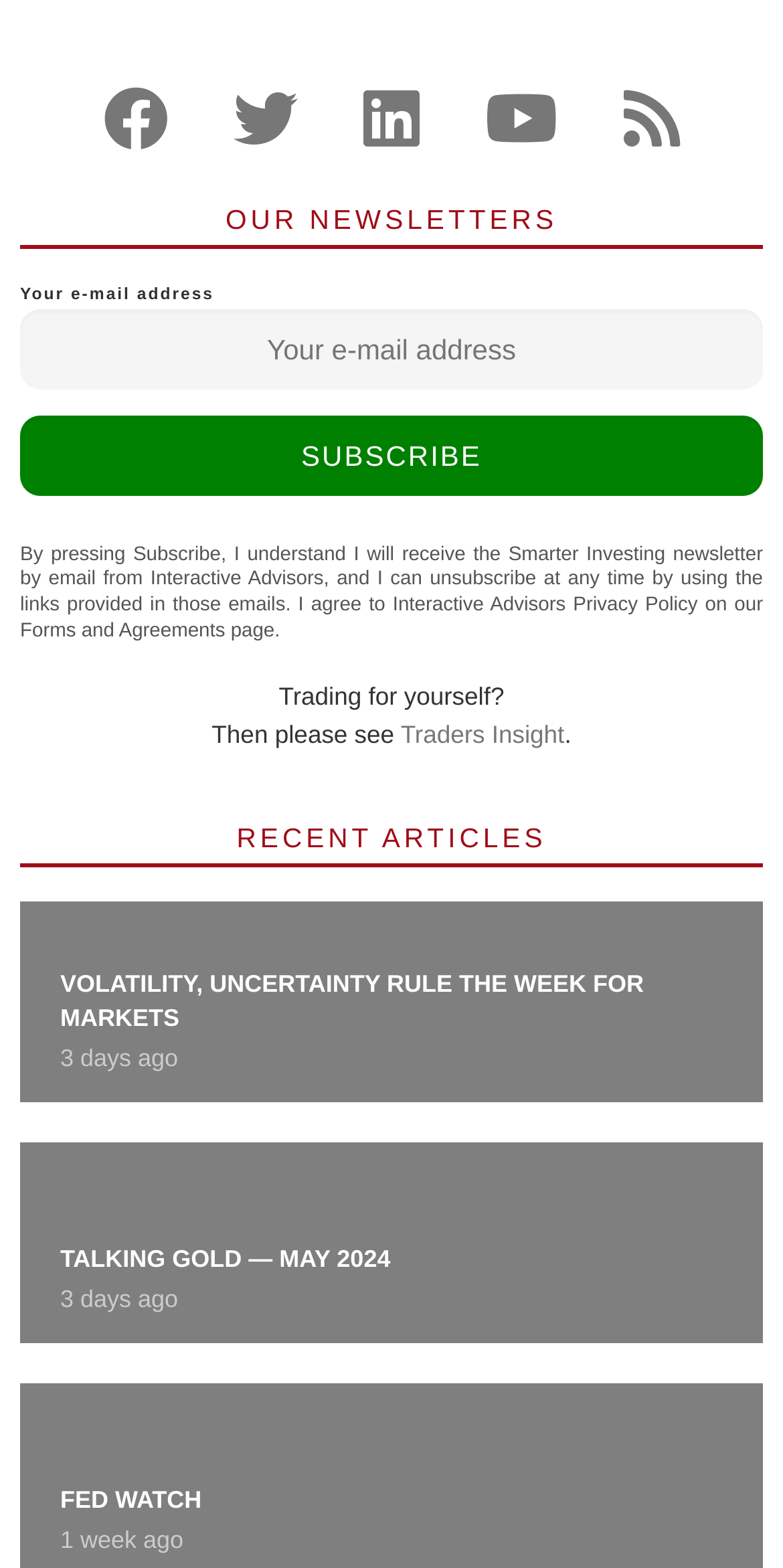How many recent articles are listed?
Provide a well-explained and detailed answer to the question.

I counted the number of article links listed under the 'RECENT ARTICLES' heading, which are 'Volatility, uncertainty rule the week for markets', 'Talking gold — May 2024', and 'FED WATCH'. Therefore, there are 3 recent articles listed.